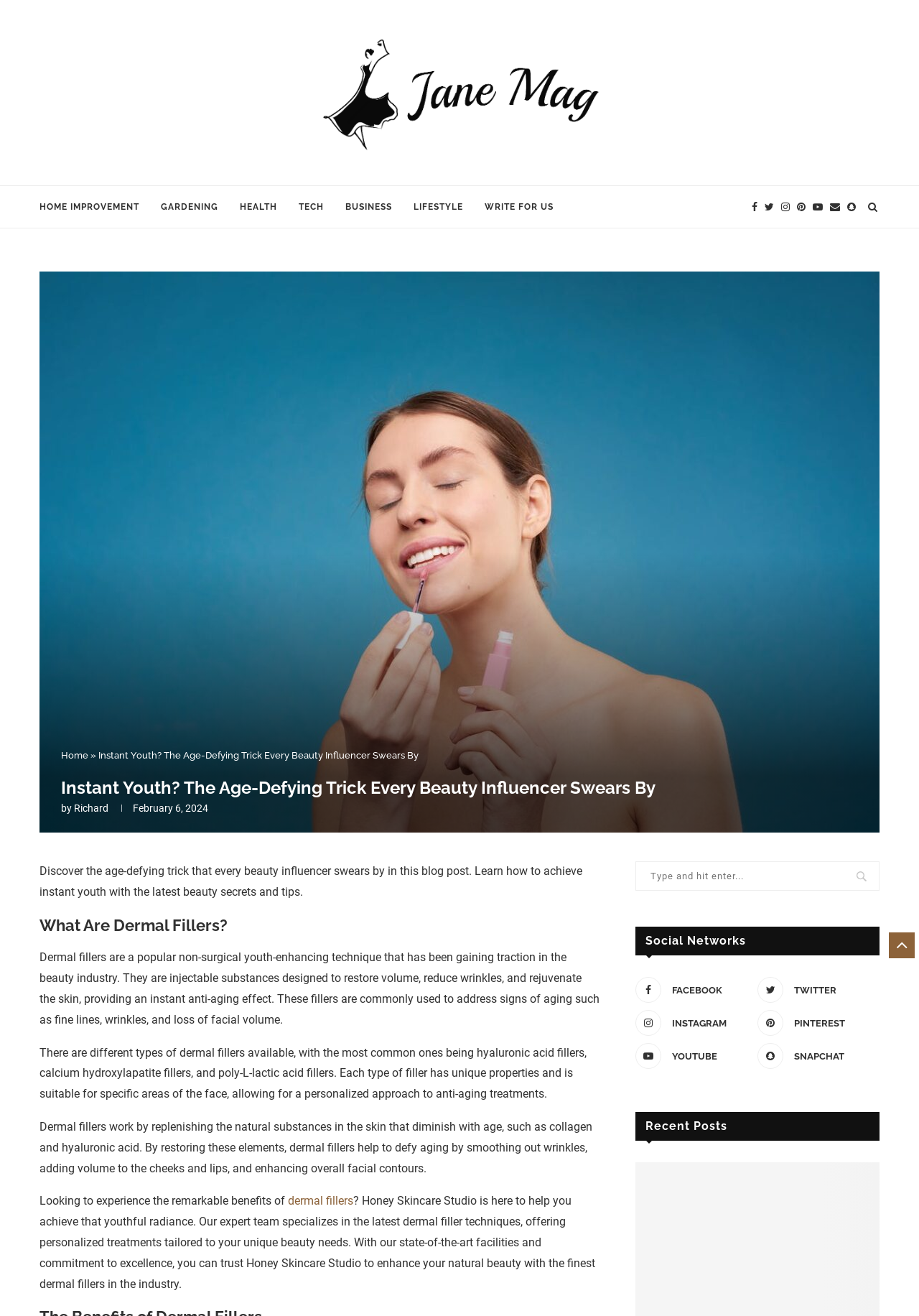Please identify the coordinates of the bounding box that should be clicked to fulfill this instruction: "Visit the 'Facebook' page".

[0.688, 0.742, 0.82, 0.762]